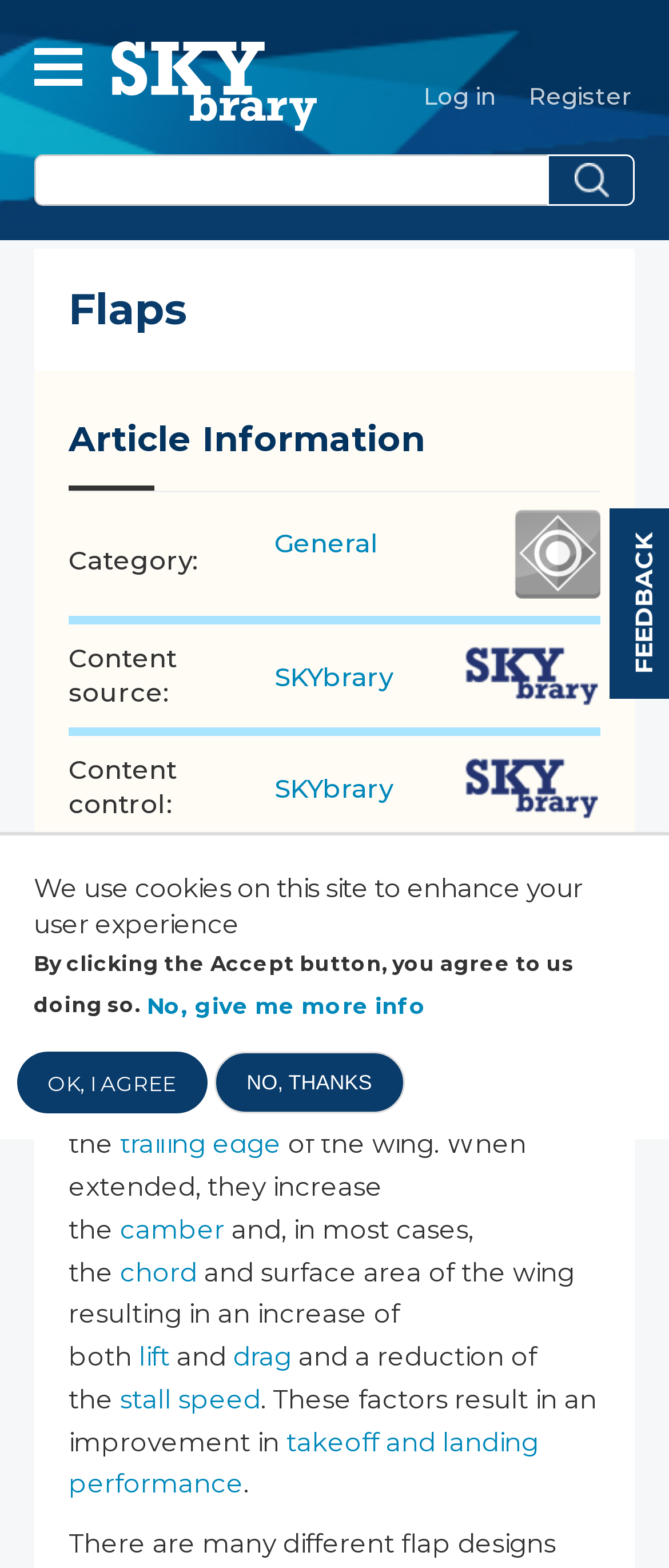Pinpoint the bounding box coordinates of the area that must be clicked to complete this instruction: "Read more about high lift device".

[0.326, 0.665, 0.605, 0.686]